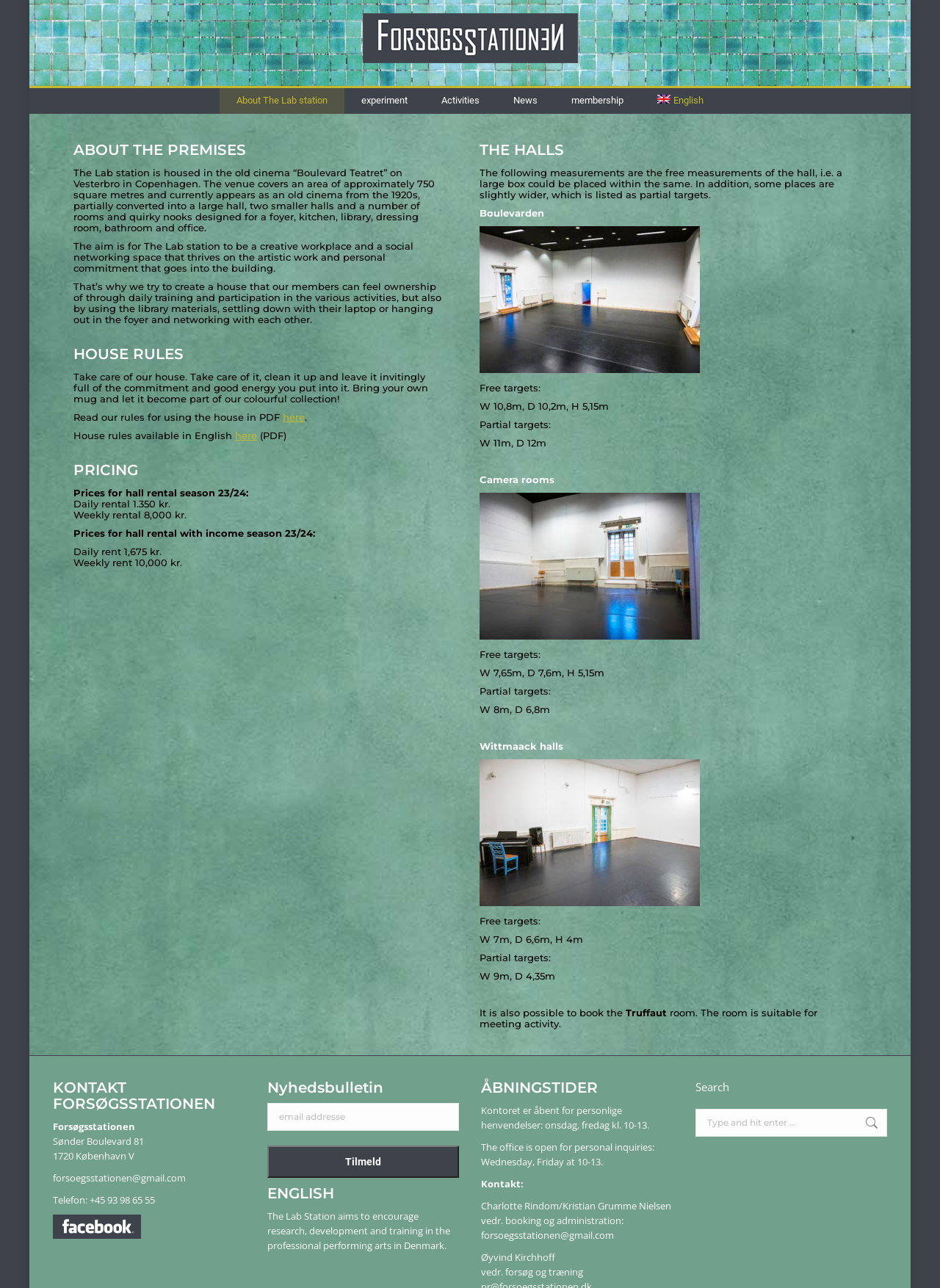Can you give a comprehensive explanation to the question given the content of the image?
What is the email address for booking and administration?

The email address for booking and administration can be found in the 'ÅBNINGSTIDER' section, where it is listed as 'vedr. booking og administration: forsoegsstationen@gmail.com'.